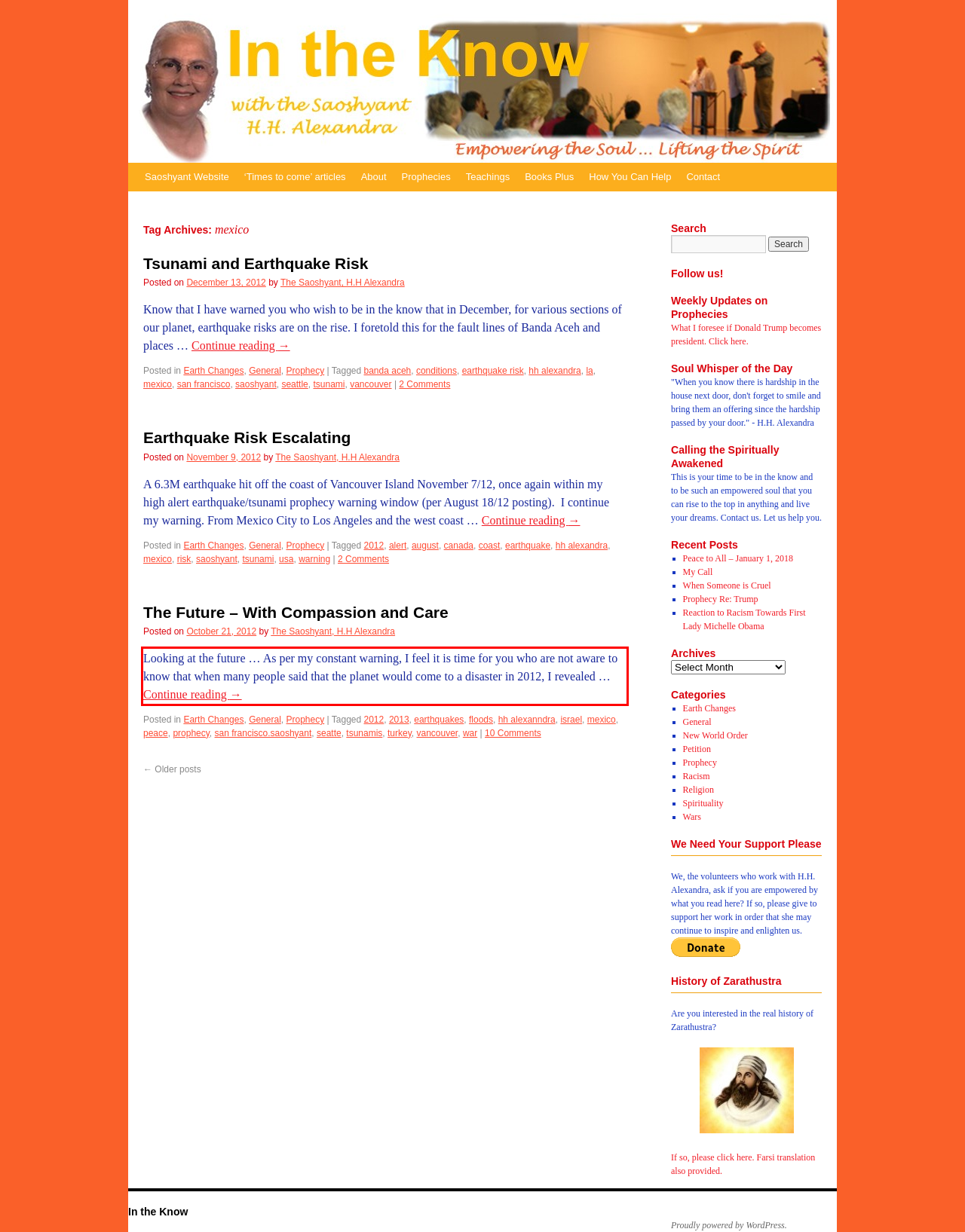You are provided with a screenshot of a webpage that includes a red bounding box. Extract and generate the text content found within the red bounding box.

Looking at the future … As per my constant warning, I feel it is time for you who are not aware to know that when many people said that the planet would come to a disaster in 2012, I revealed … Continue reading →